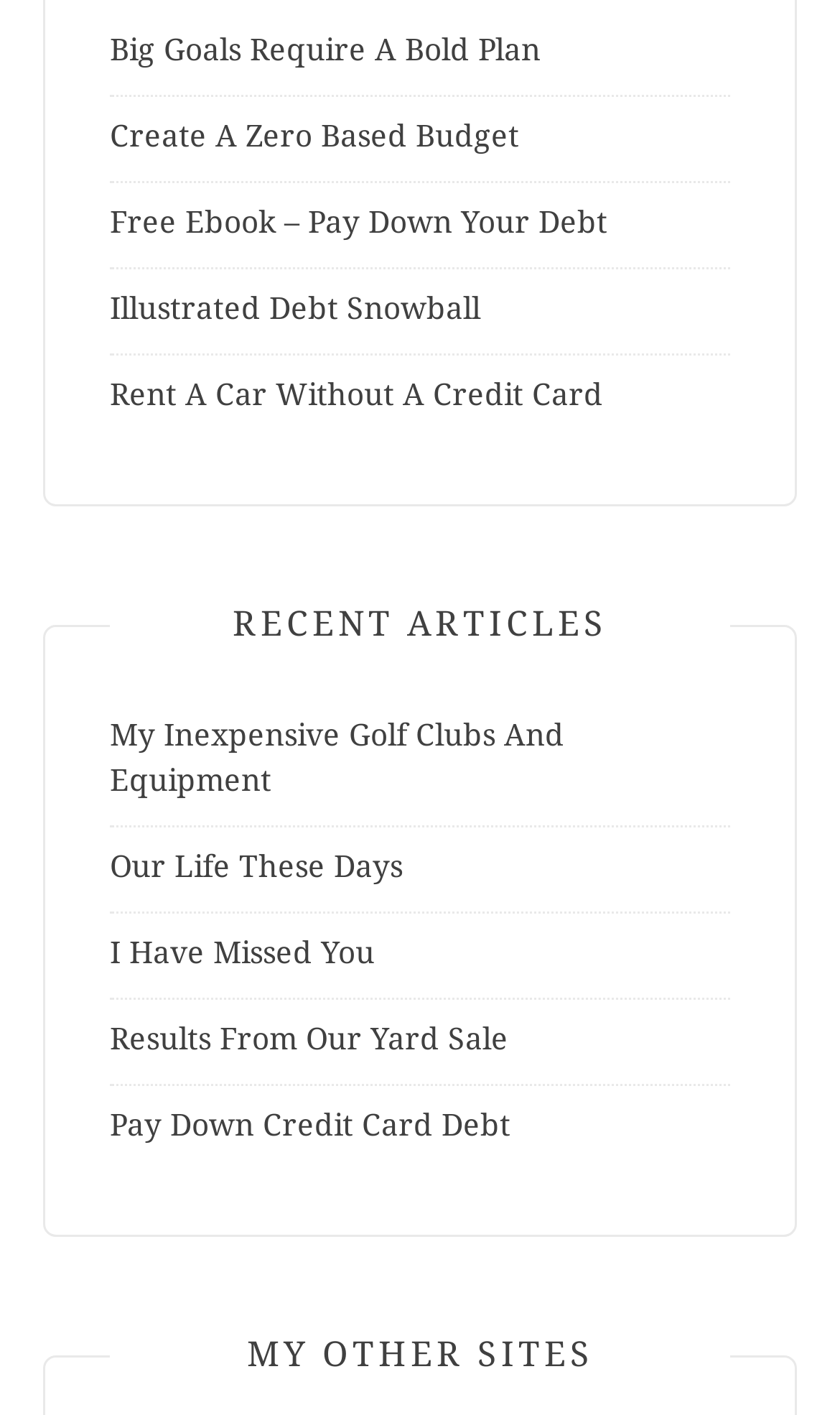Locate the bounding box coordinates of the element that needs to be clicked to carry out the instruction: "Learn about paying down credit card debt". The coordinates should be given as four float numbers ranging from 0 to 1, i.e., [left, top, right, bottom].

[0.131, 0.783, 0.608, 0.807]